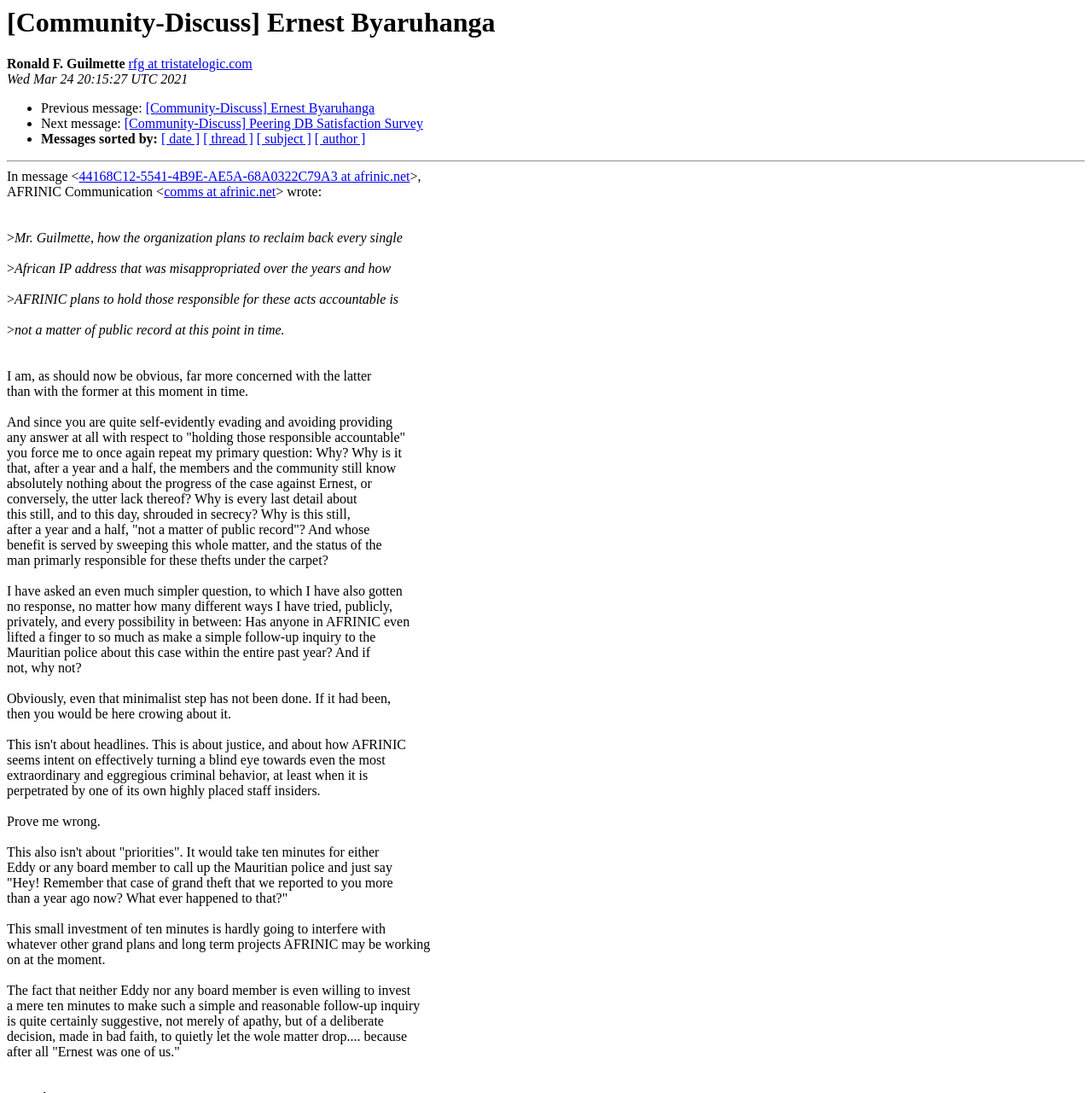Please identify the bounding box coordinates of the region to click in order to complete the given instruction: "Click on the link to view the author's profile". The coordinates should be four float numbers between 0 and 1, i.e., [left, top, right, bottom].

[0.288, 0.121, 0.335, 0.134]